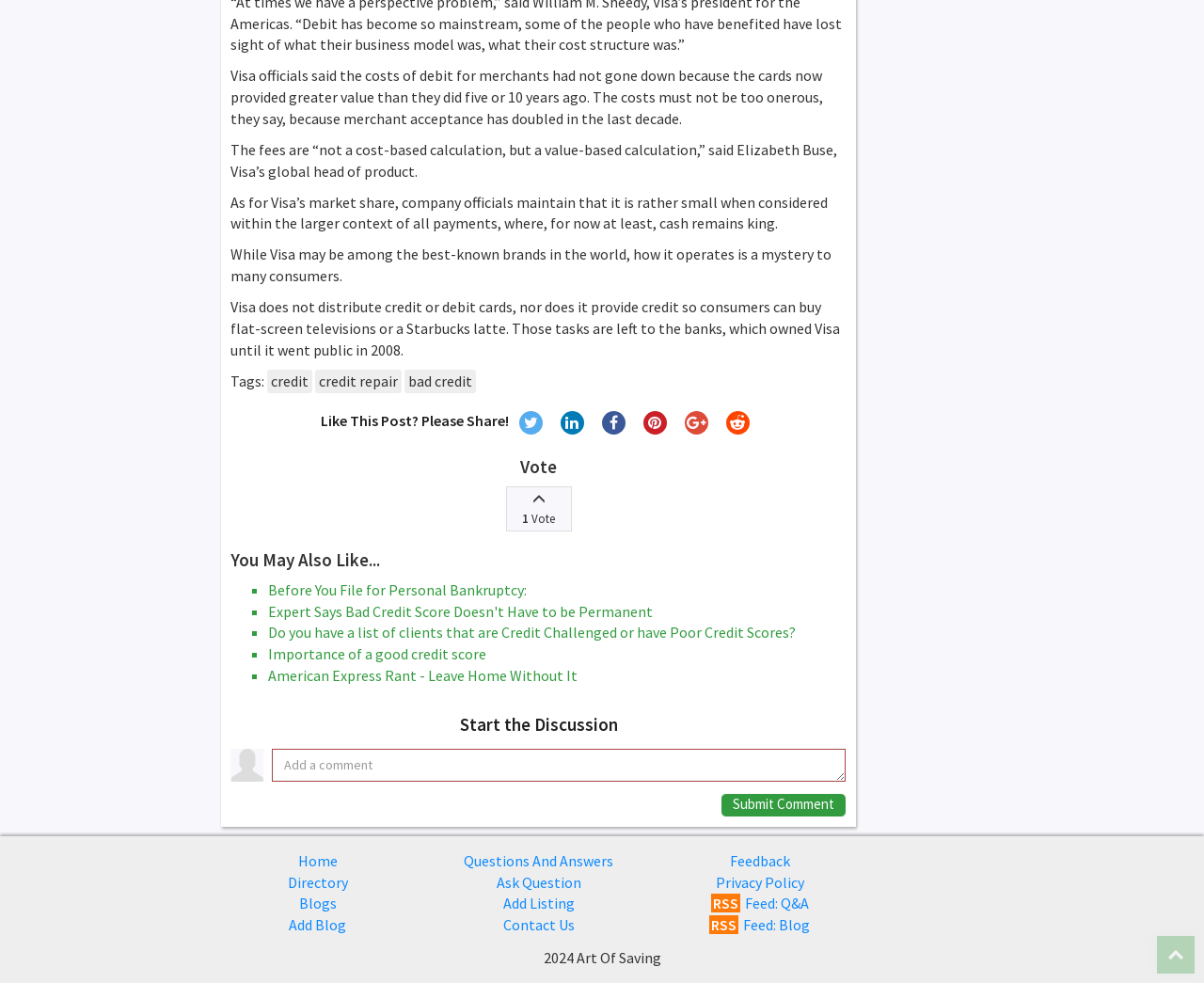Please locate the bounding box coordinates of the element's region that needs to be clicked to follow the instruction: "Click the 'Home' link". The bounding box coordinates should be provided as four float numbers between 0 and 1, i.e., [left, top, right, bottom].

[0.247, 0.866, 0.28, 0.885]